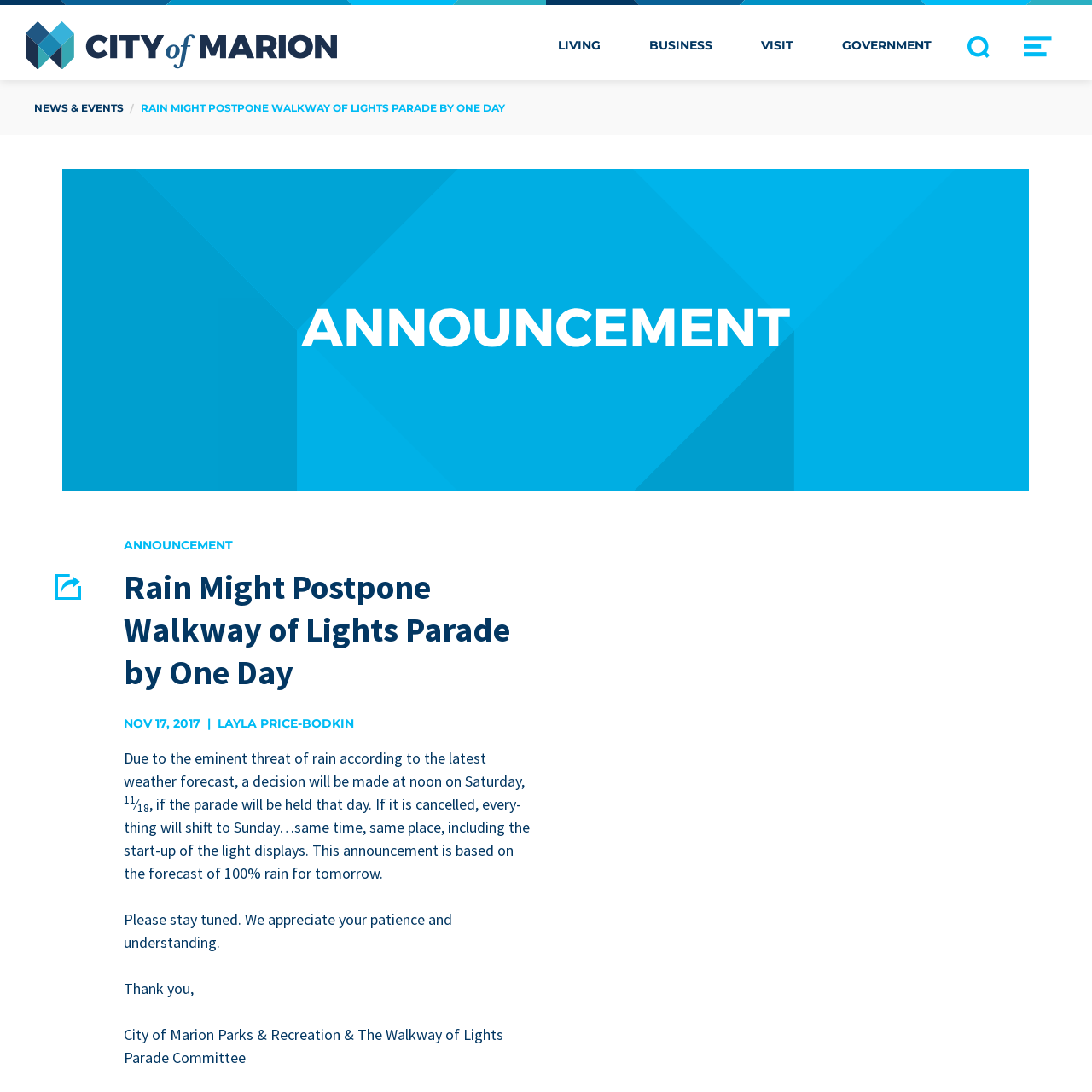Show the bounding box coordinates for the element that needs to be clicked to execute the following instruction: "Share the announcement on FACEBOOK". Provide the coordinates in the form of four float numbers between 0 and 1, i.e., [left, top, right, bottom].

[0.171, 0.57, 0.278, 0.598]